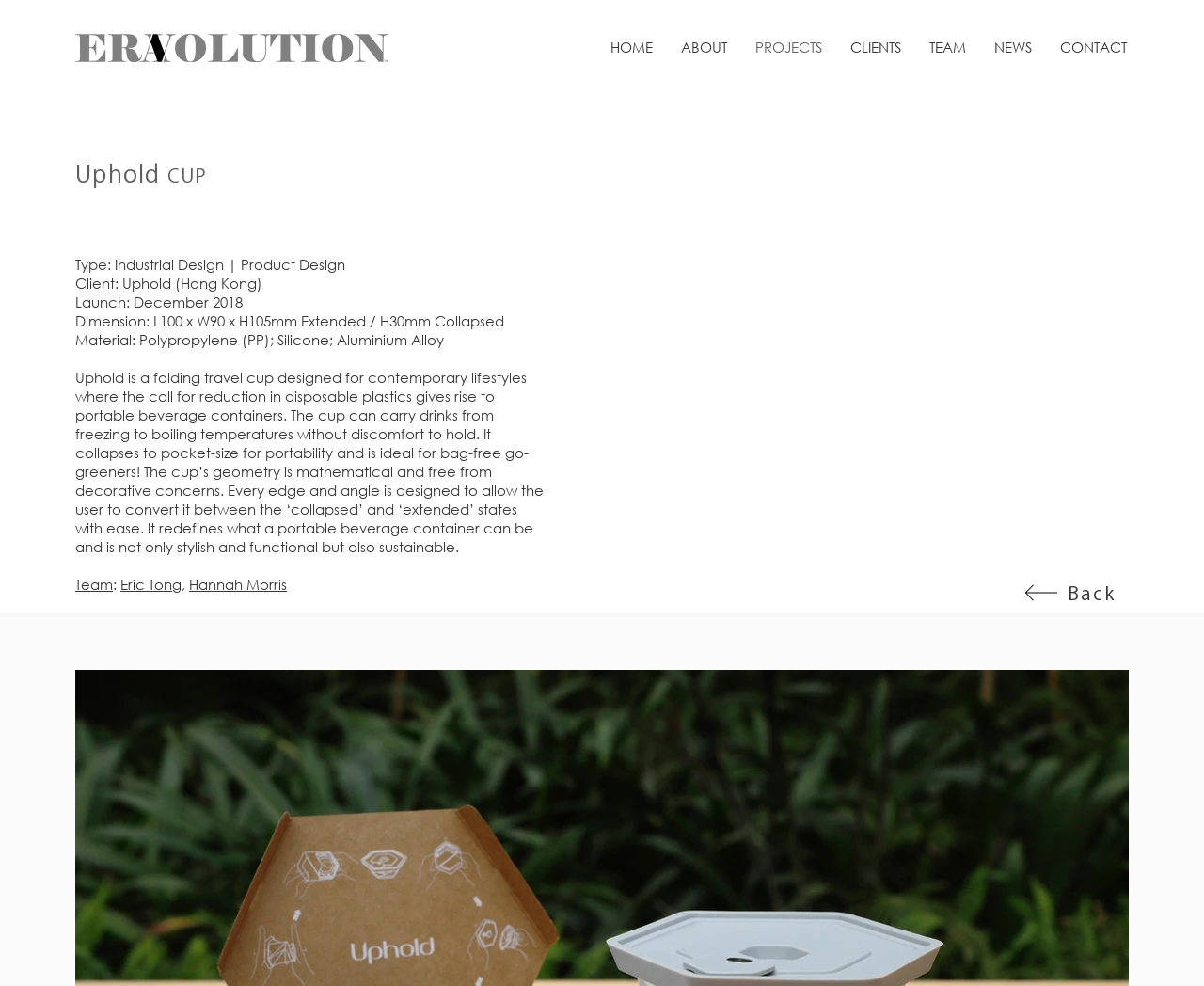Please specify the bounding box coordinates of the clickable region to carry out the following instruction: "view team members". The coordinates should be four float numbers between 0 and 1, in the format [left, top, right, bottom].

[0.062, 0.583, 0.094, 0.602]